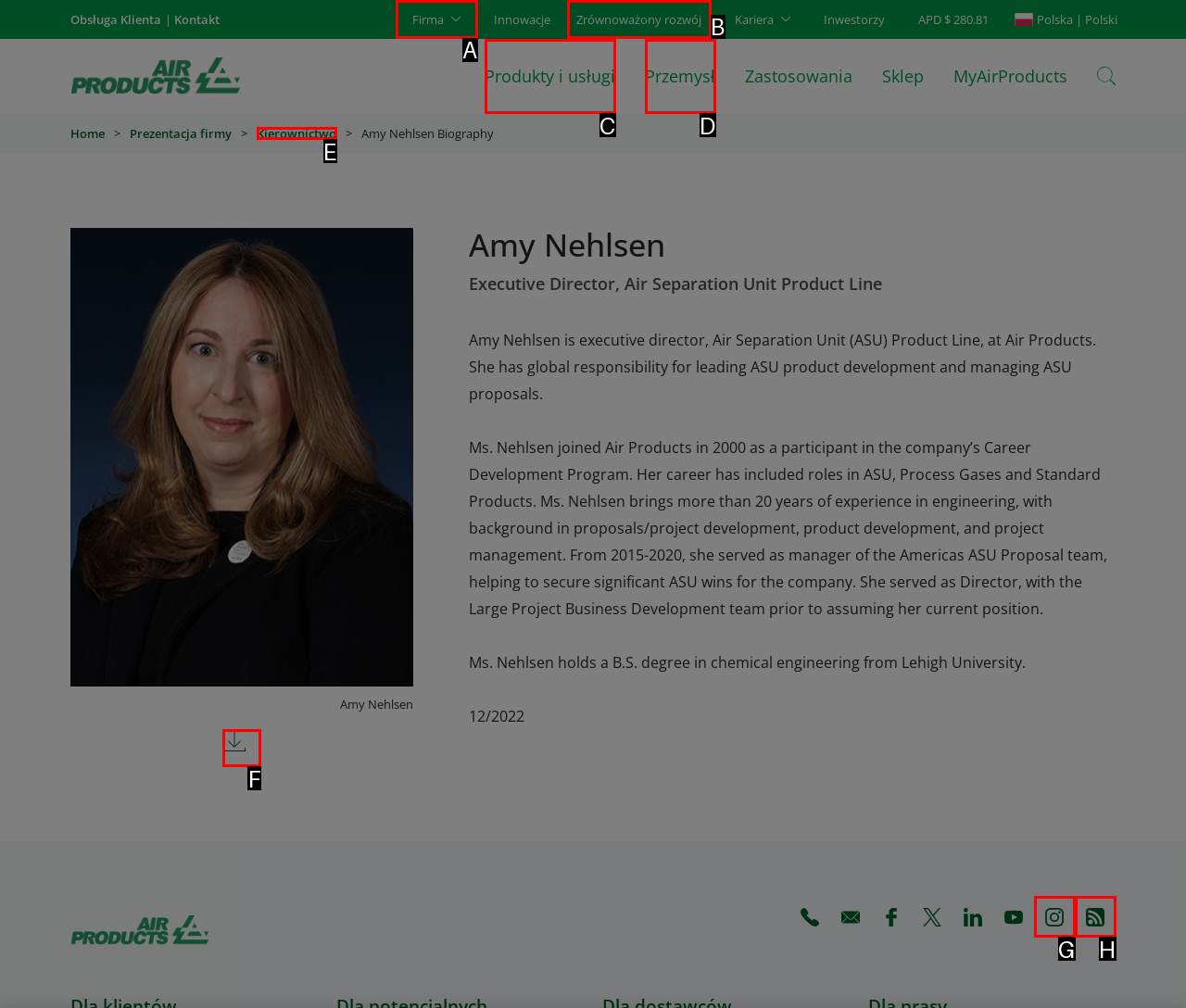Which lettered option should be clicked to achieve the task: Download full resolution image of Amy Nehlsen? Choose from the given choices.

F